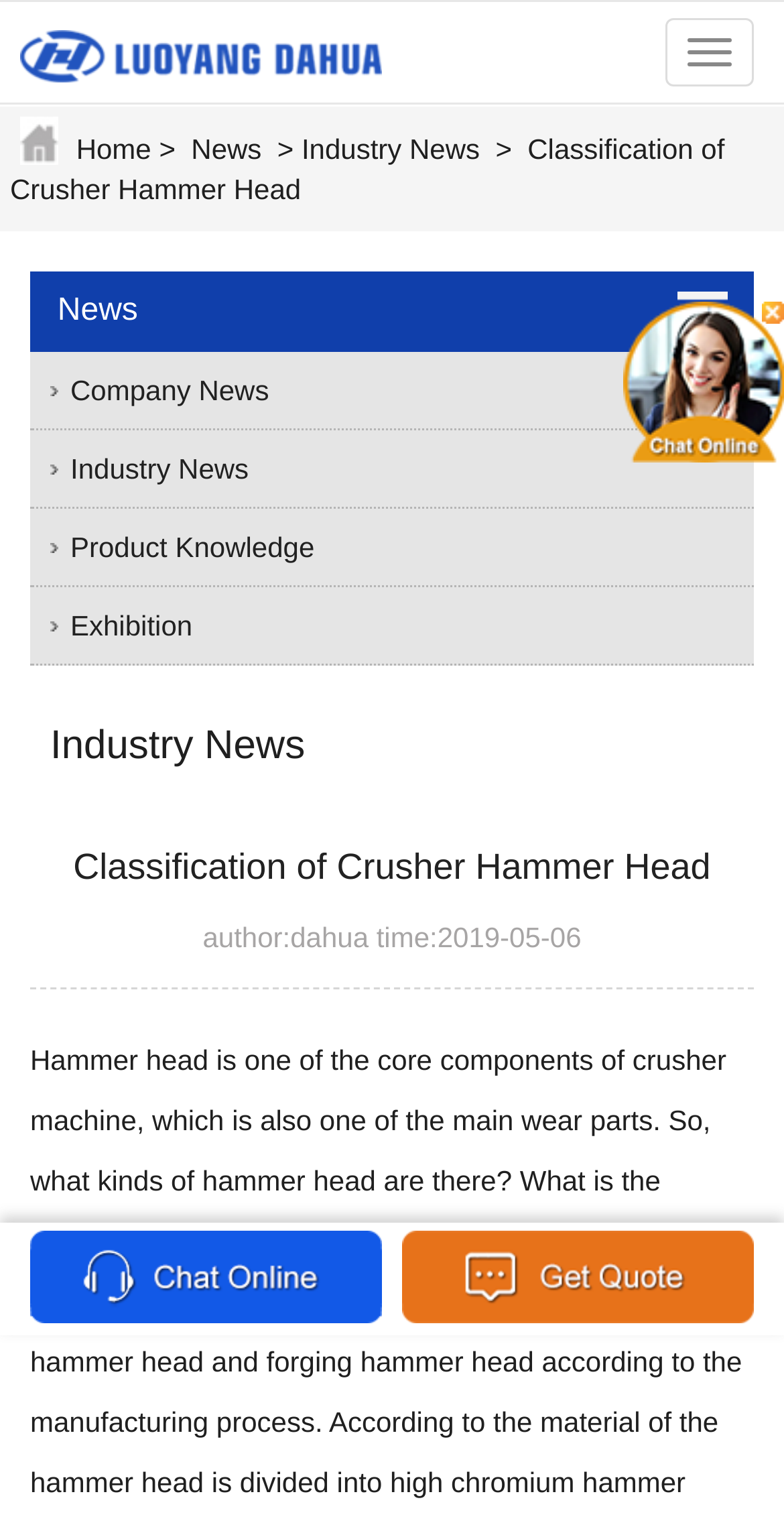Please pinpoint the bounding box coordinates for the region I should click to adhere to this instruction: "Read industry news".

[0.385, 0.087, 0.612, 0.108]